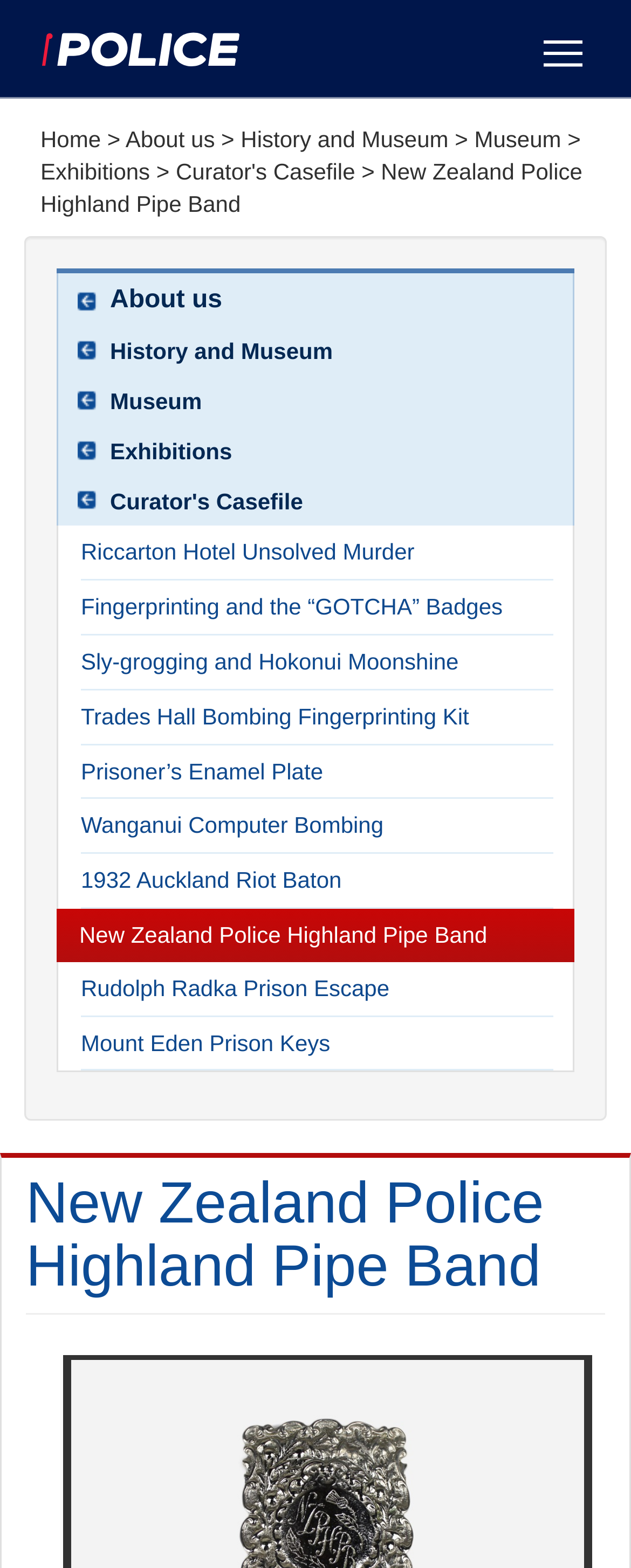Reply to the question below using a single word or brief phrase:
What is the text of the first link on the webpage?

Skip to main content